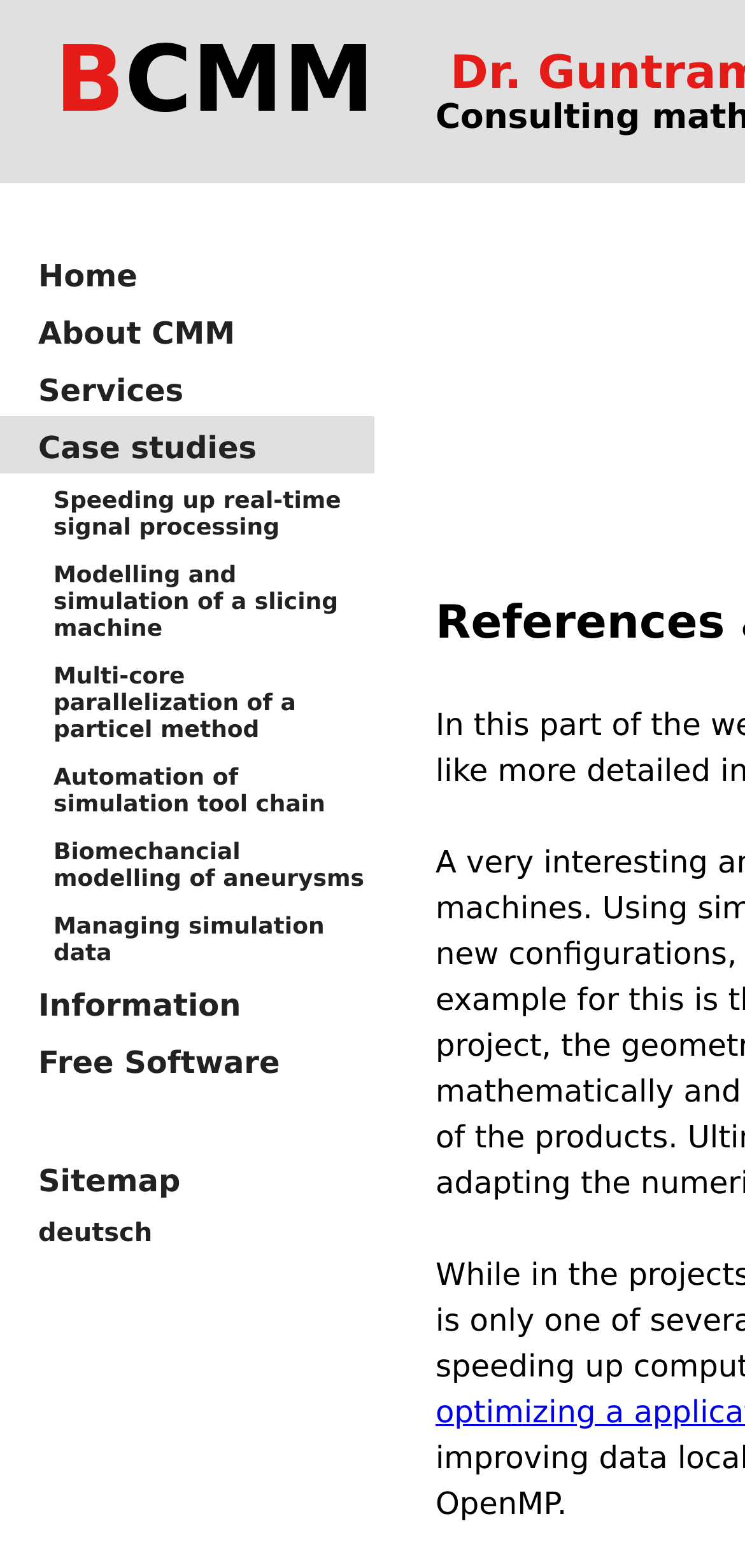Please specify the bounding box coordinates of the area that should be clicked to accomplish the following instruction: "view information". The coordinates should consist of four float numbers between 0 and 1, i.e., [left, top, right, bottom].

[0.0, 0.621, 0.503, 0.657]